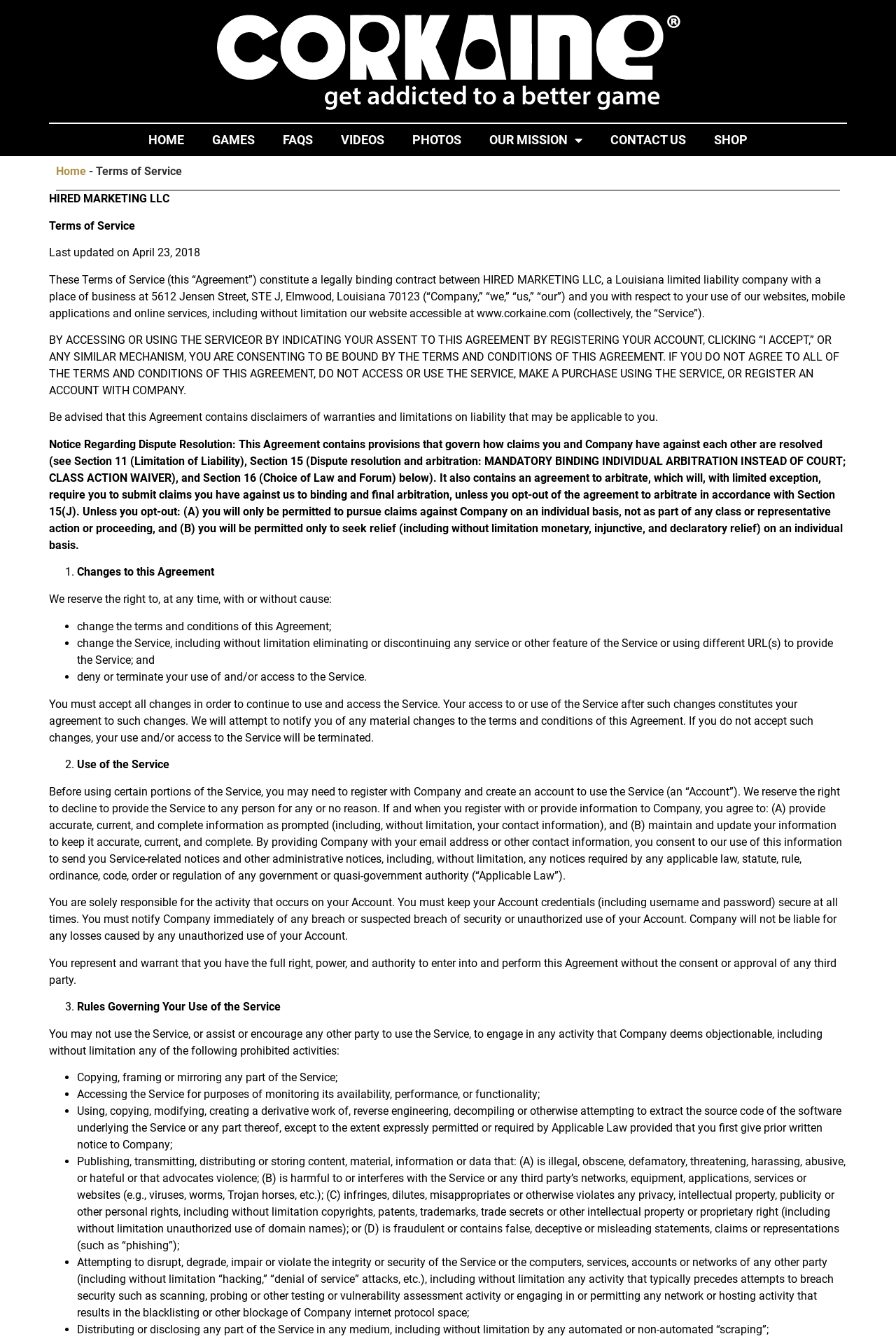Please determine the bounding box coordinates for the element that should be clicked to follow these instructions: "Click OUR MISSION".

[0.53, 0.092, 0.666, 0.116]